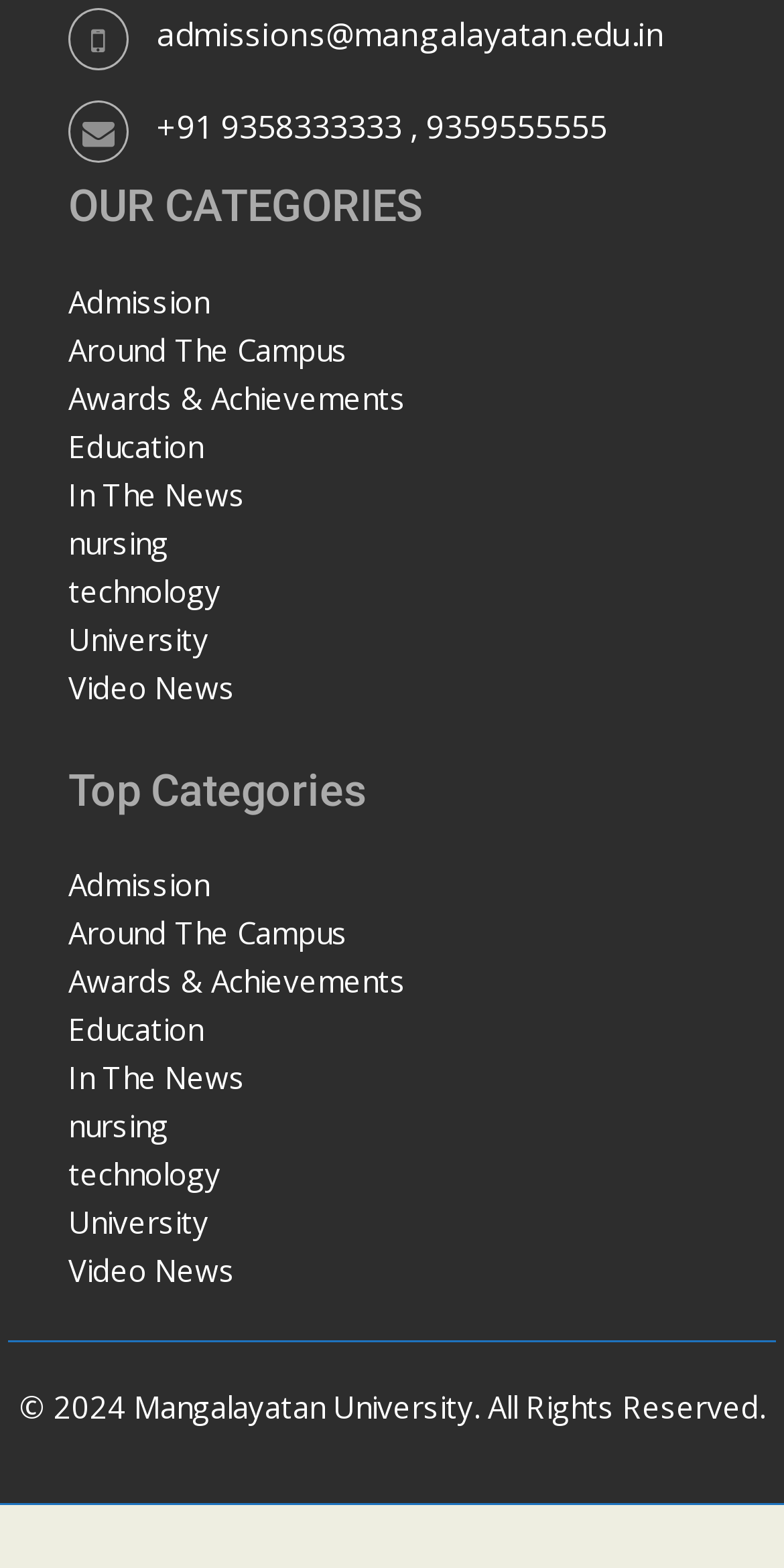Locate the bounding box coordinates of the area to click to fulfill this instruction: "explore around the campus". The bounding box should be presented as four float numbers between 0 and 1, in the order [left, top, right, bottom].

[0.087, 0.21, 0.443, 0.236]